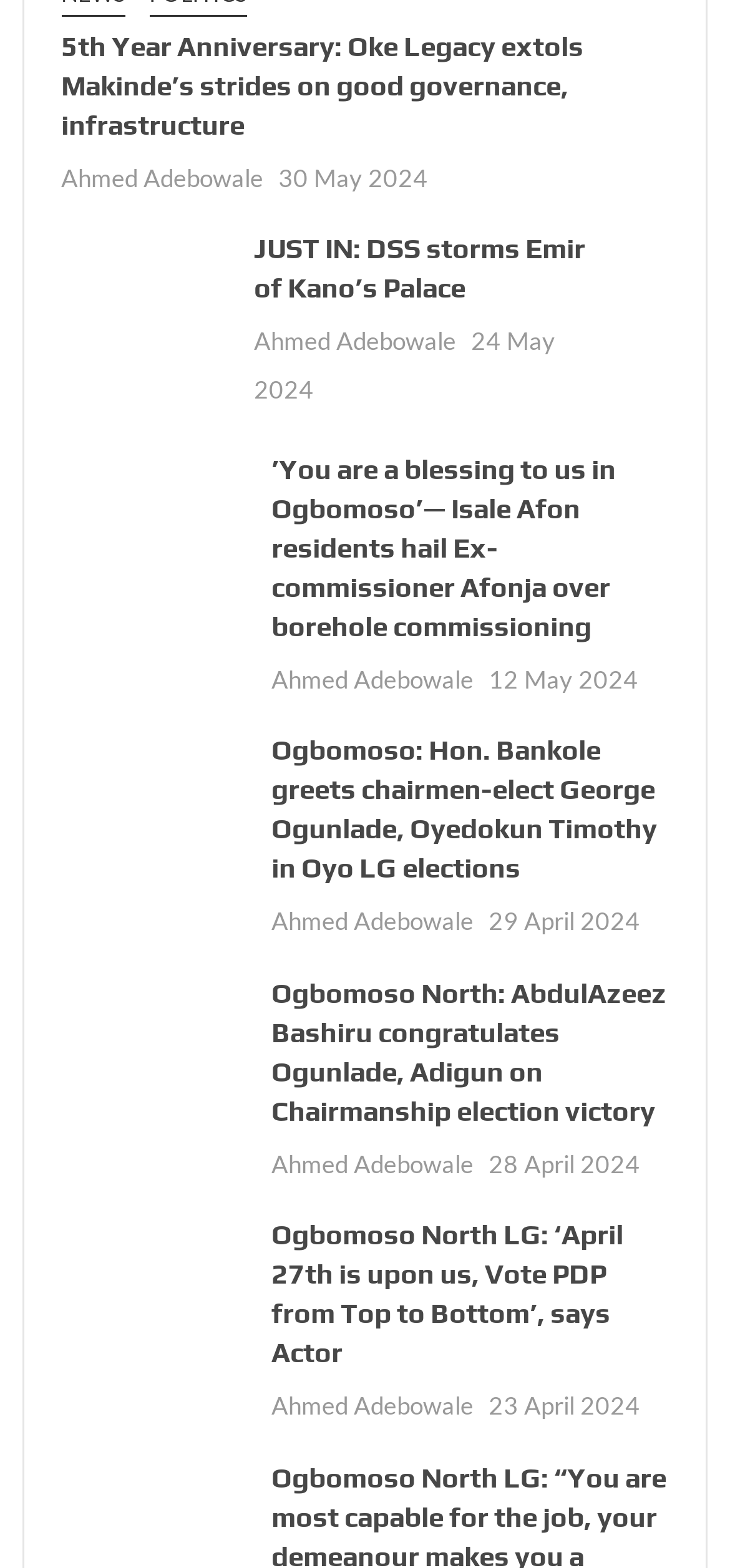Use a single word or phrase to answer the question:
What is the date of the third news article?

12 May 2024